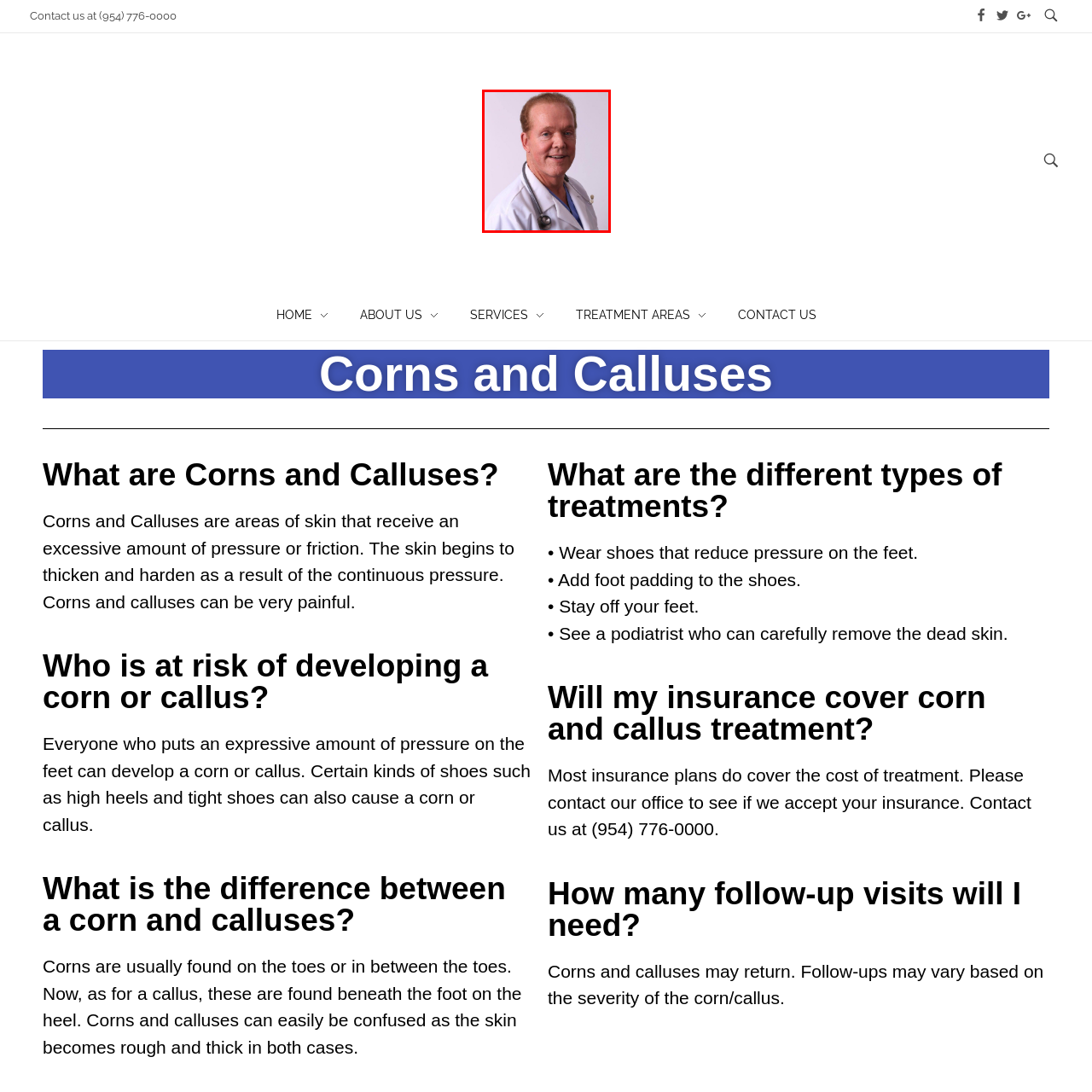What is the focus of the healthcare center?
Look at the image within the red bounding box and provide a single word or phrase as an answer.

Foot health